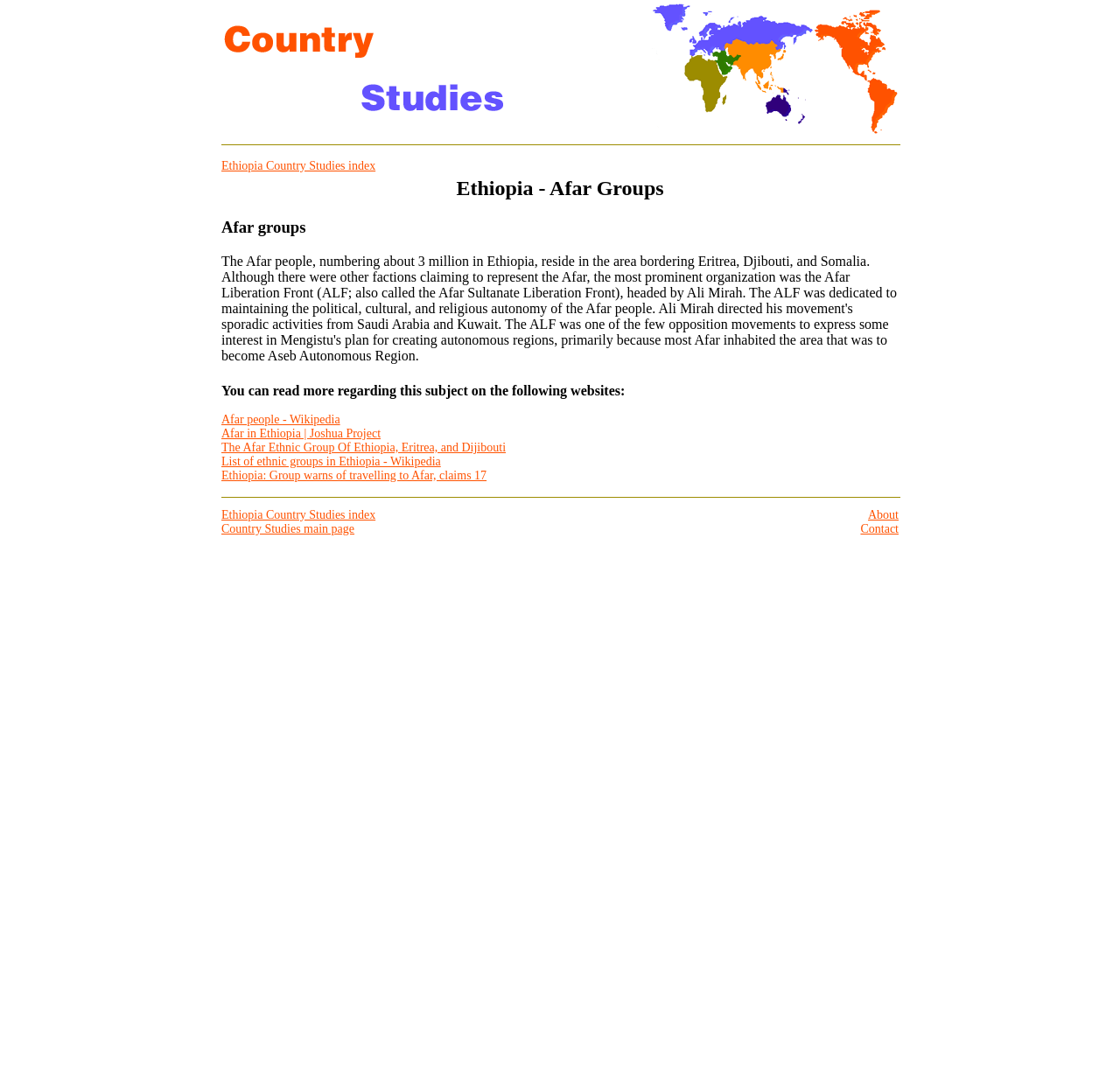Identify the bounding box coordinates for the UI element mentioned here: "Contact". Provide the coordinates as four float values between 0 and 1, i.e., [left, top, right, bottom].

[0.768, 0.482, 0.802, 0.494]